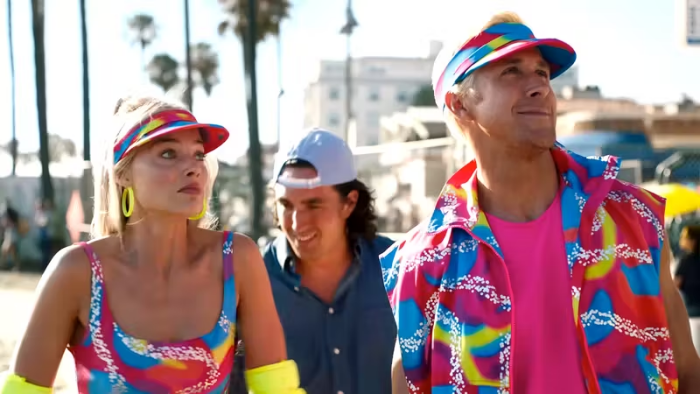What is the color of Ken's hat?
Carefully analyze the image and provide a detailed answer to the question.

The caption describes both Barbie and Ken as wearing matching bright hats, which suggests that Ken's hat is a vibrant and eye-catching color.